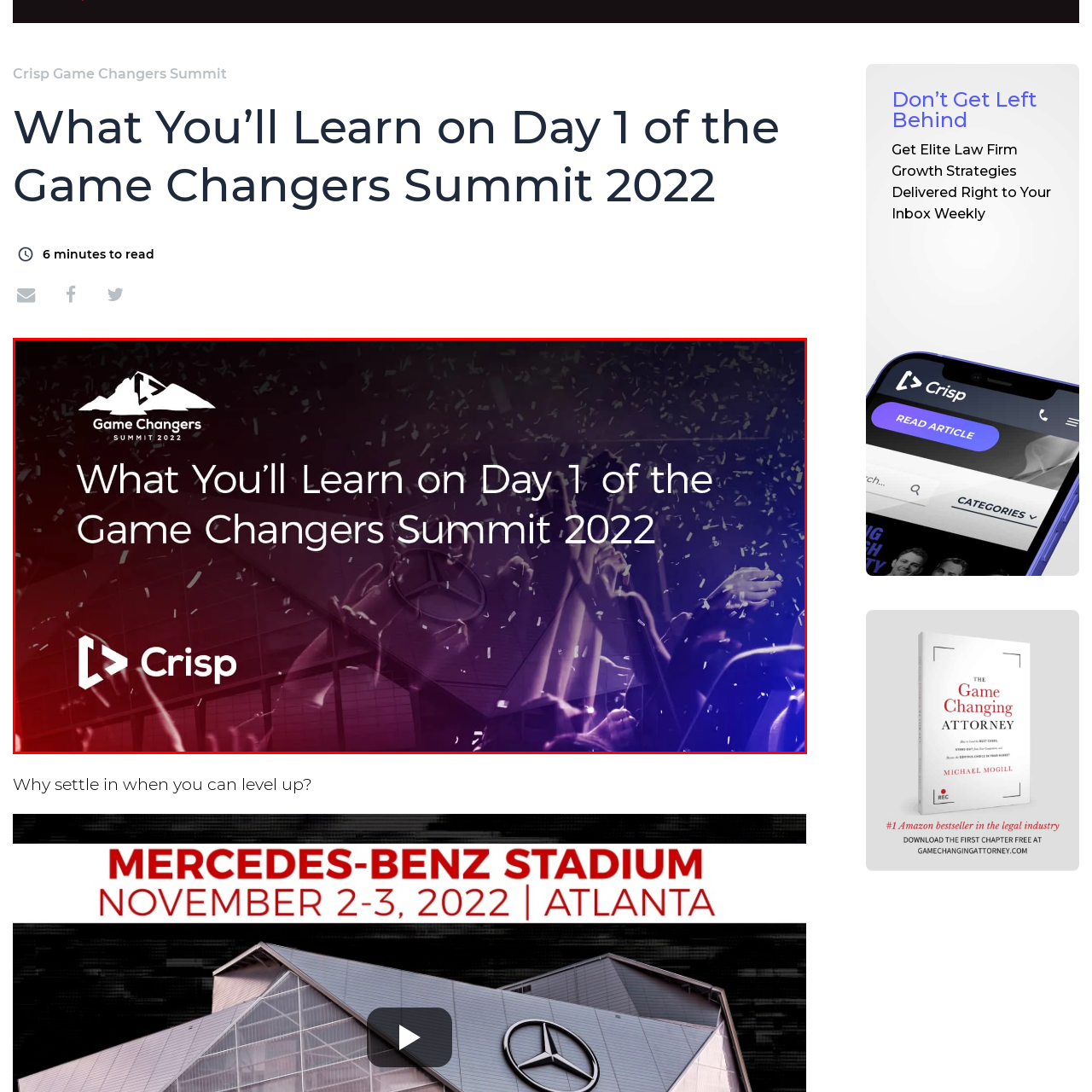Examine the content inside the red bounding box and offer a comprehensive answer to the following question using the details from the image: What is the focus of the summit?

The focus of the summit can be inferred from the caption, which mentions that the summit aims to provide insights and strategies to drive change in the legal field. This suggests that the summit is focused on the legal field and its development.